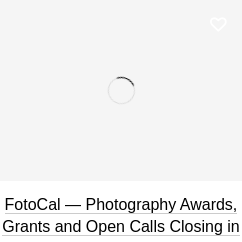Refer to the screenshot and give an in-depth answer to this question: What is the purpose of the circular loading icon?

The circular loading icon in the upper portion of the image suggests an interactive element or visual transition, implying that the image may be dynamic or have some interactive features.